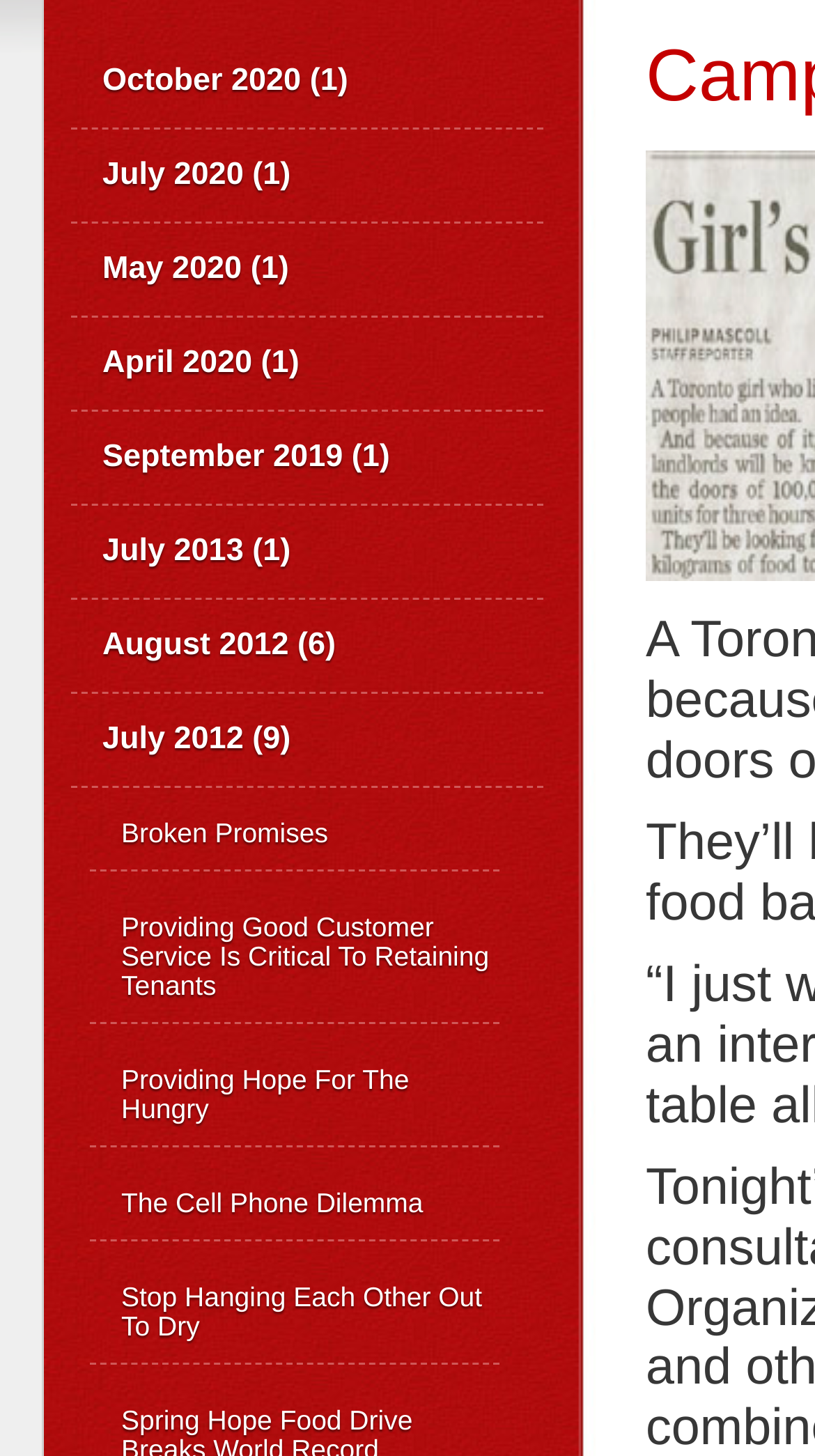Determine the bounding box for the described UI element: "April 2020 (1)".

[0.087, 0.217, 0.667, 0.282]